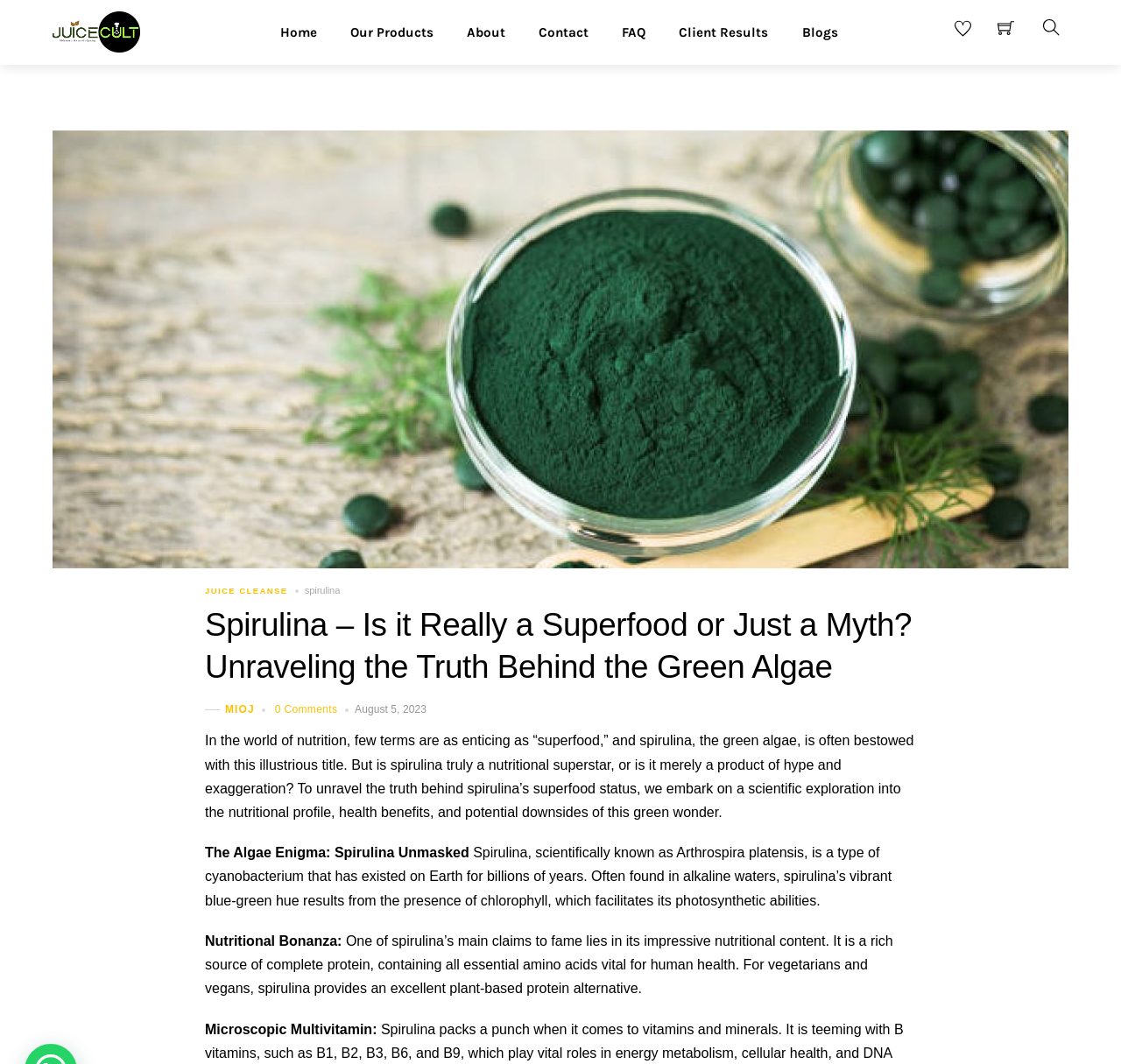Given the element description: "spirulina", predict the bounding box coordinates of this UI element. The coordinates must be four float numbers between 0 and 1, given as [left, top, right, bottom].

[0.272, 0.55, 0.303, 0.56]